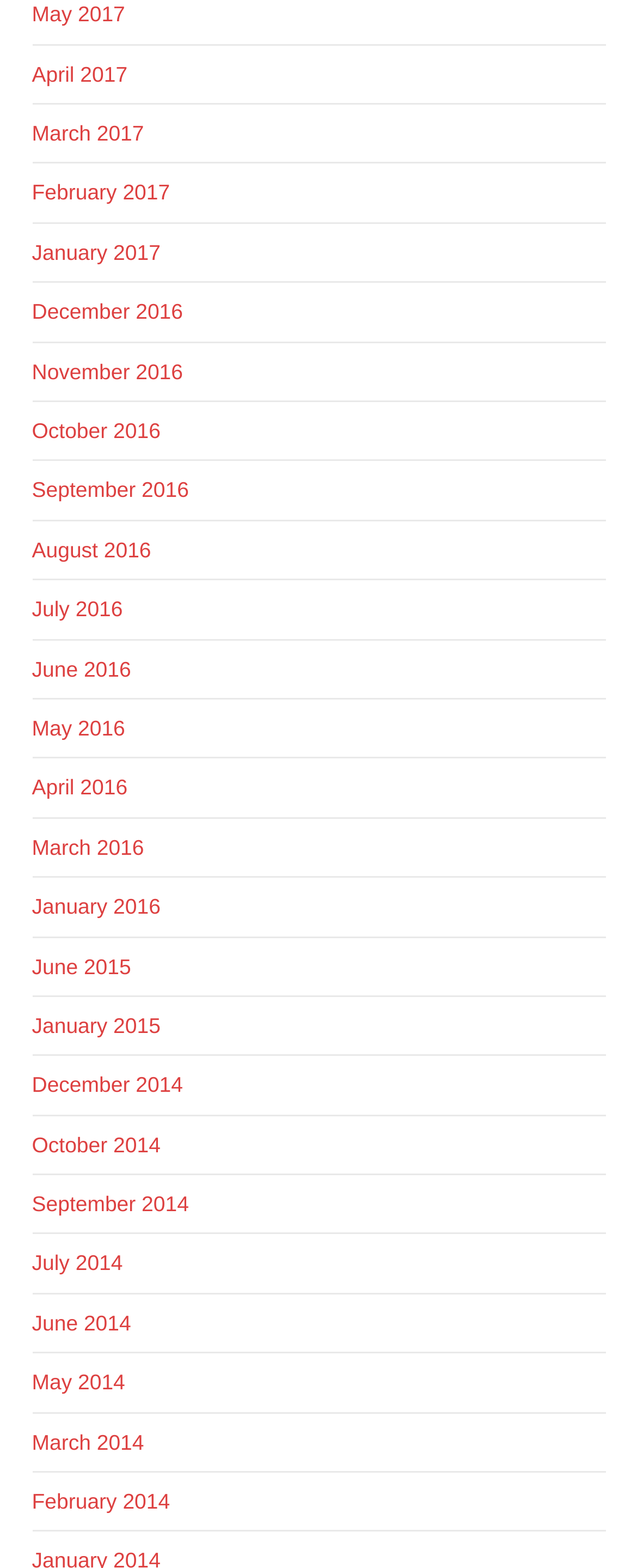Please specify the bounding box coordinates of the area that should be clicked to accomplish the following instruction: "view June 2014". The coordinates should consist of four float numbers between 0 and 1, i.e., [left, top, right, bottom].

[0.05, 0.836, 0.206, 0.852]